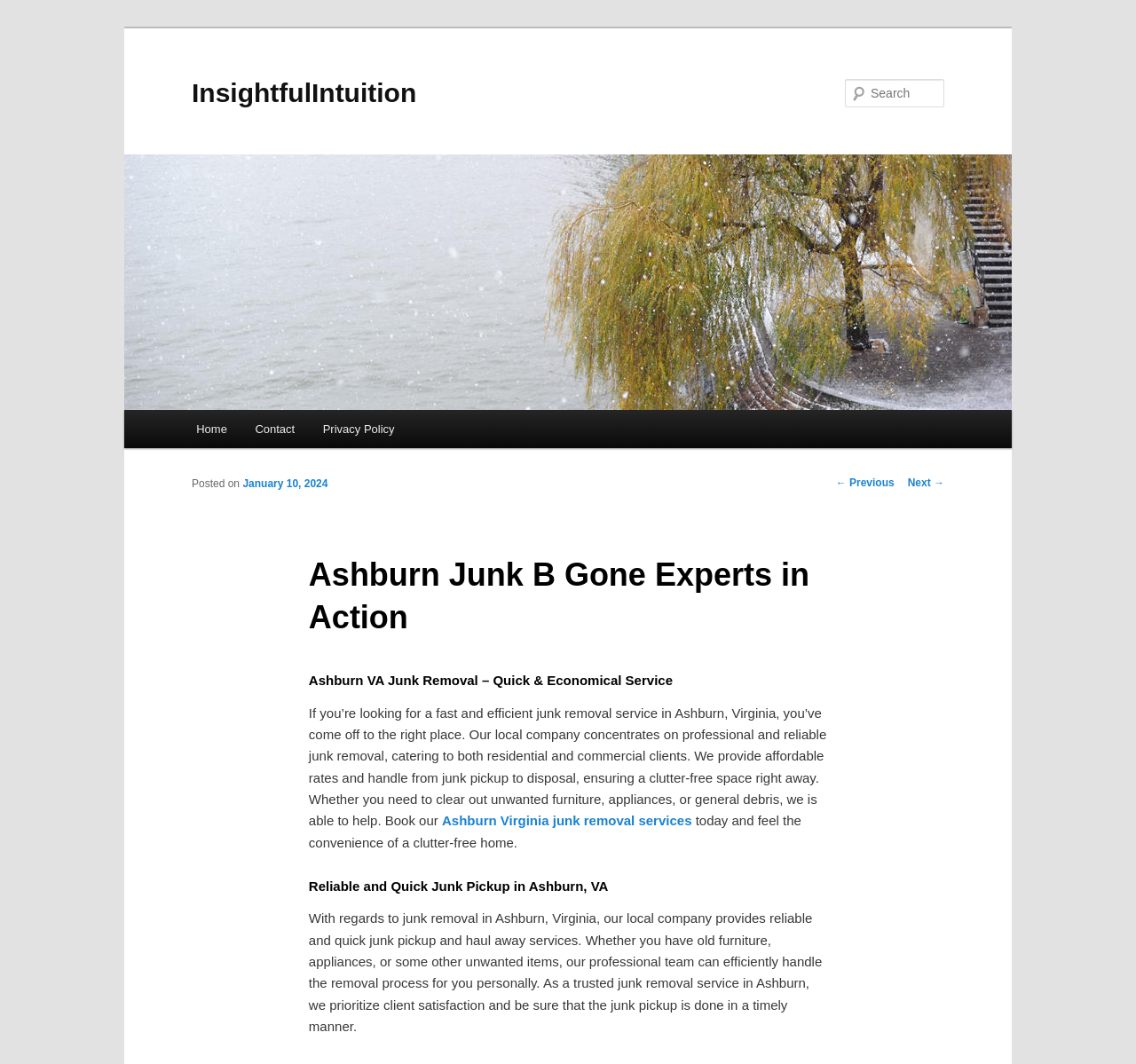Identify the bounding box coordinates for the element that needs to be clicked to fulfill this instruction: "Go to home page". Provide the coordinates in the format of four float numbers between 0 and 1: [left, top, right, bottom].

[0.16, 0.385, 0.212, 0.421]